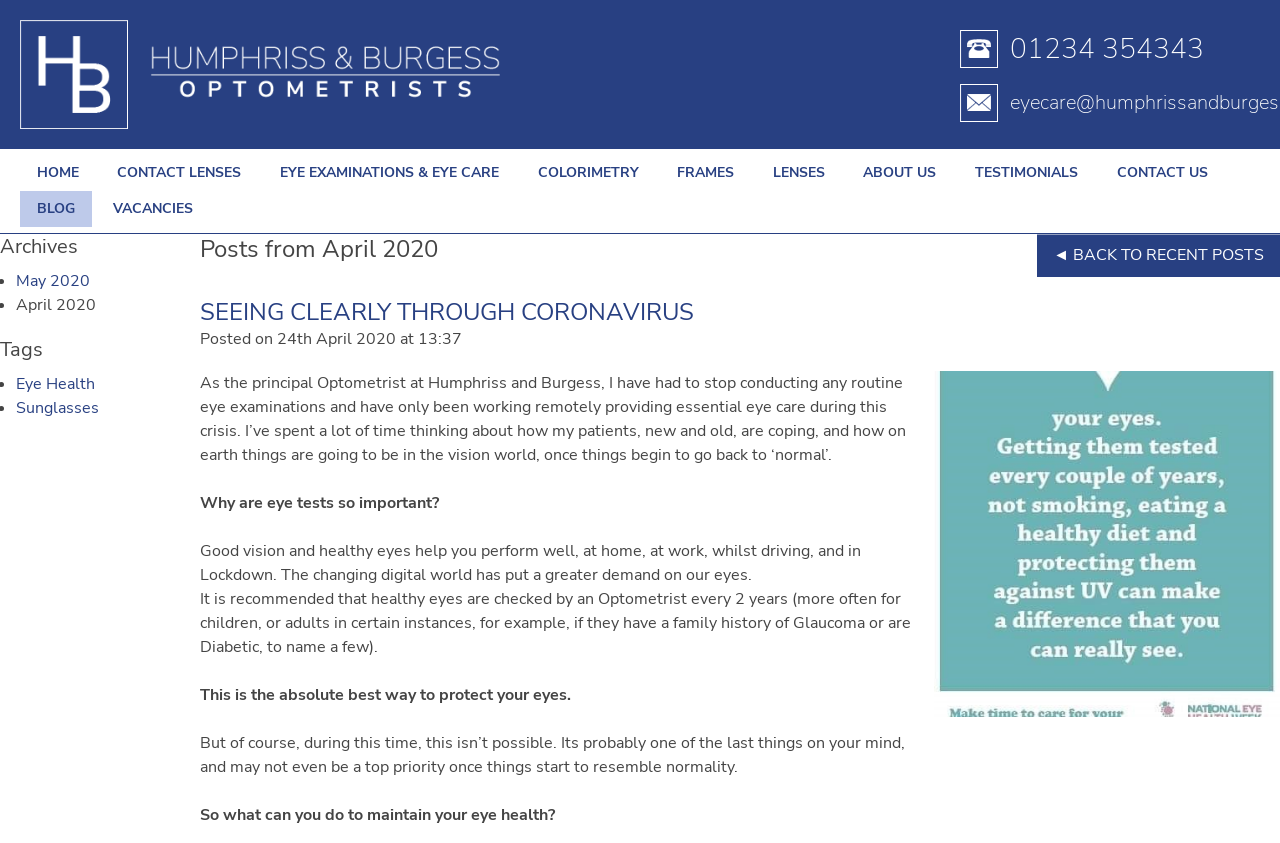Identify the bounding box coordinates of the element to click to follow this instruction: 'Click on the 'Eye Health' tag'. Ensure the coordinates are four float values between 0 and 1, provided as [left, top, right, bottom].

[0.012, 0.442, 0.074, 0.468]